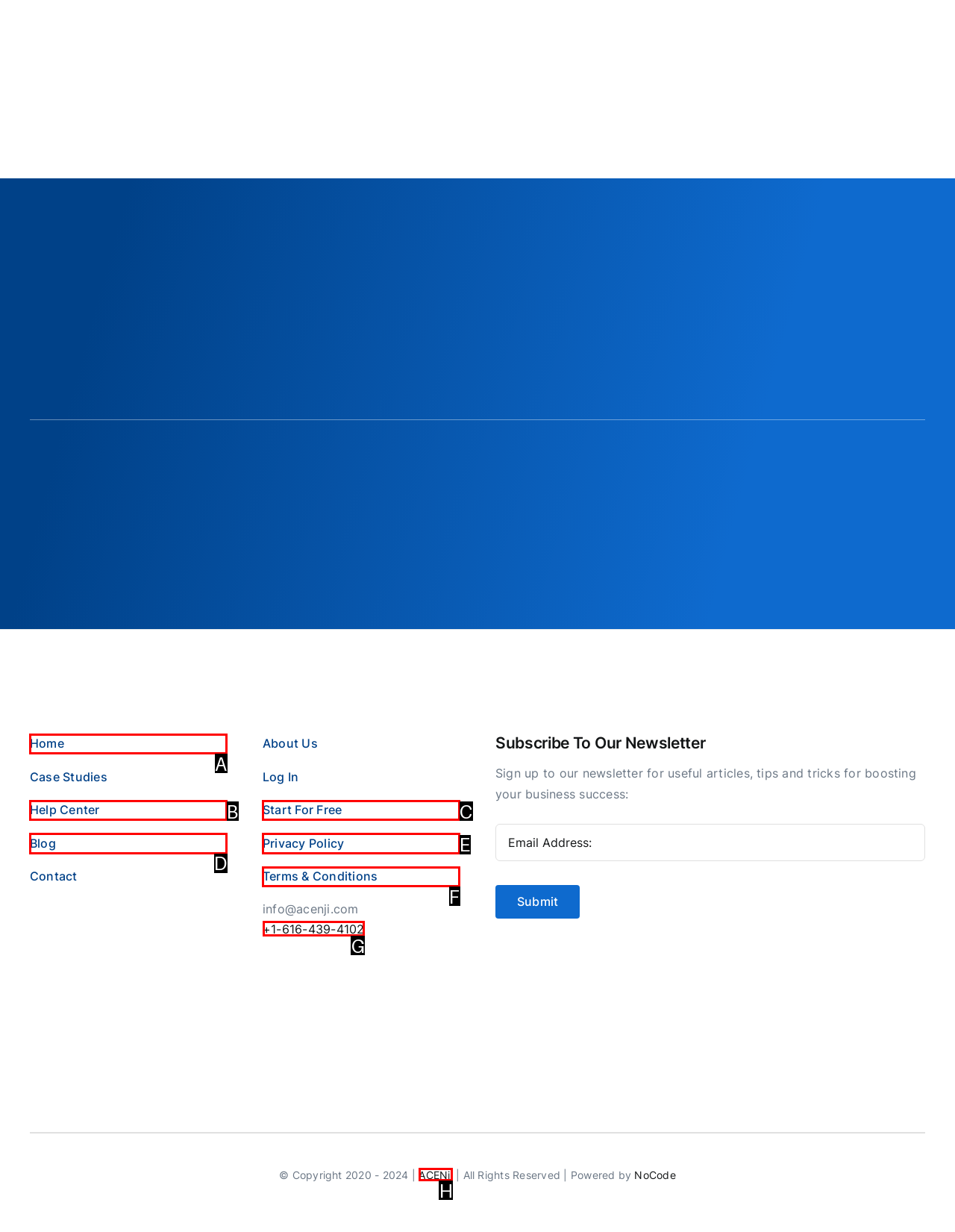Identify the letter of the option to click in order to Contact ACENji. Answer with the letter directly.

G